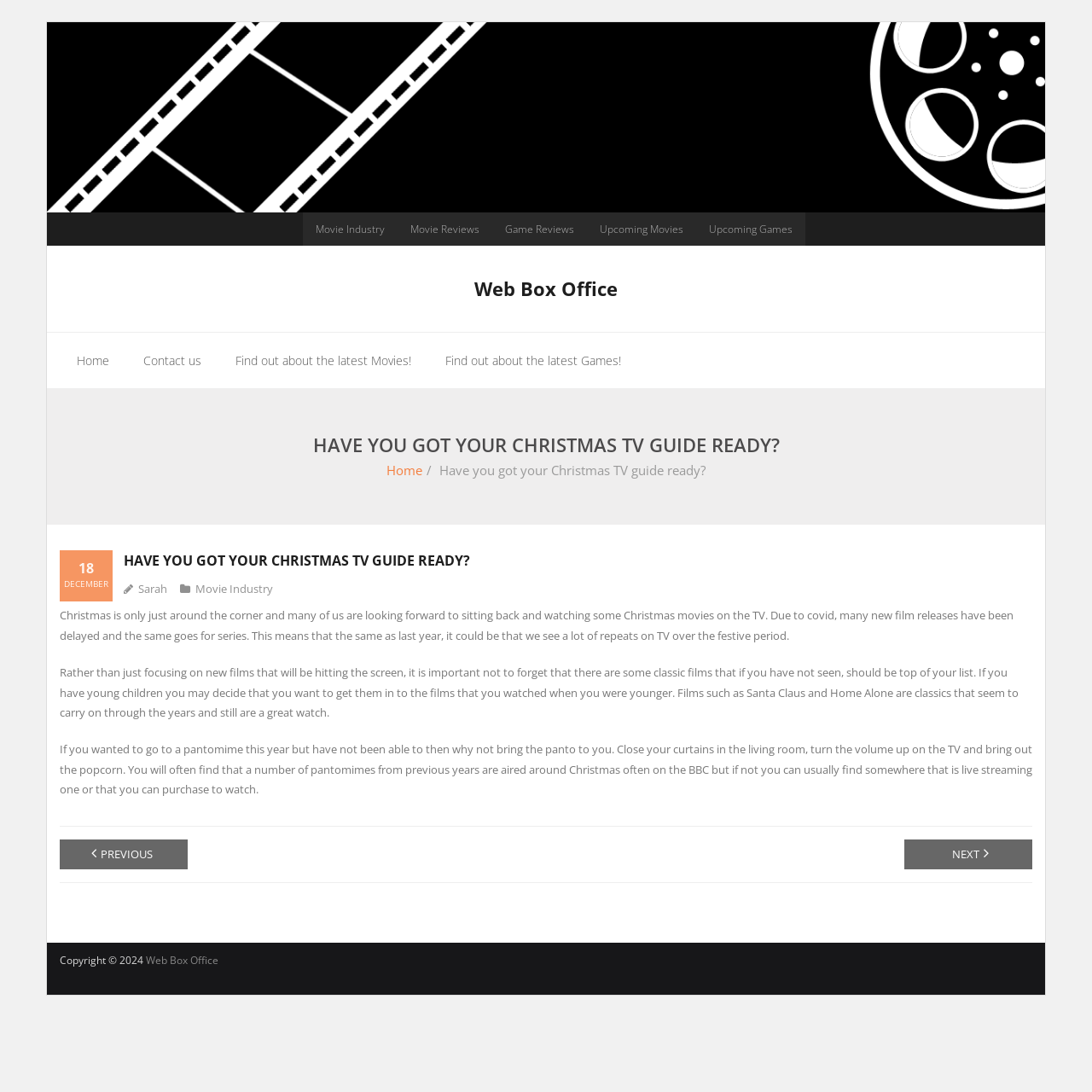Please specify the bounding box coordinates in the format (top-left x, top-left y, bottom-right x, bottom-right y), with all values as floating point numbers between 0 and 1. Identify the bounding box of the UI element described by: Web Box Office

[0.434, 0.245, 0.566, 0.292]